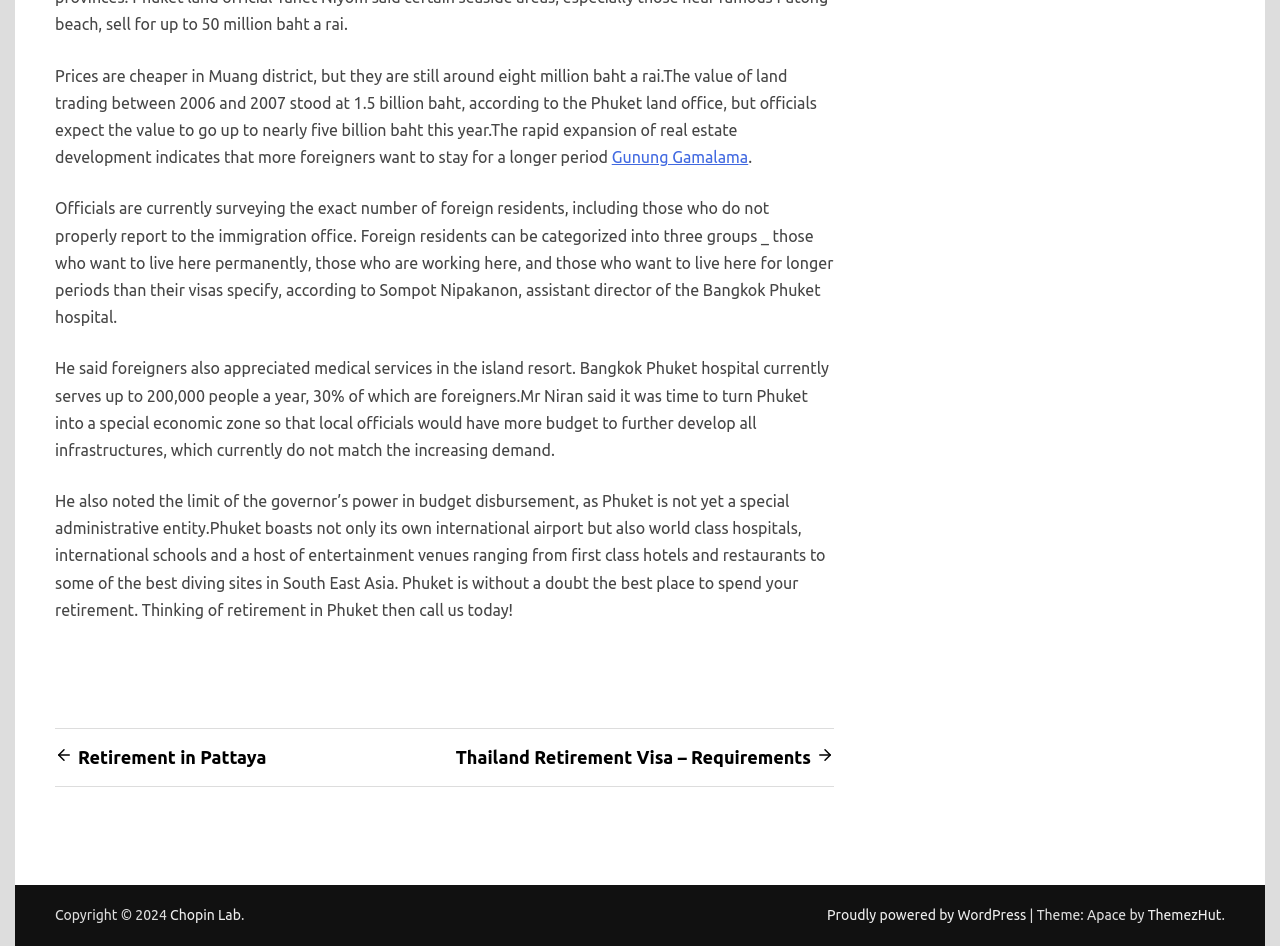Carefully examine the image and provide an in-depth answer to the question: What is the purpose of turning Phuket into a special economic zone?

Mr Niran said it was time to turn Phuket into a special economic zone so that local officials would have more budget to further develop all infrastructures, which currently do not match the increasing demand.